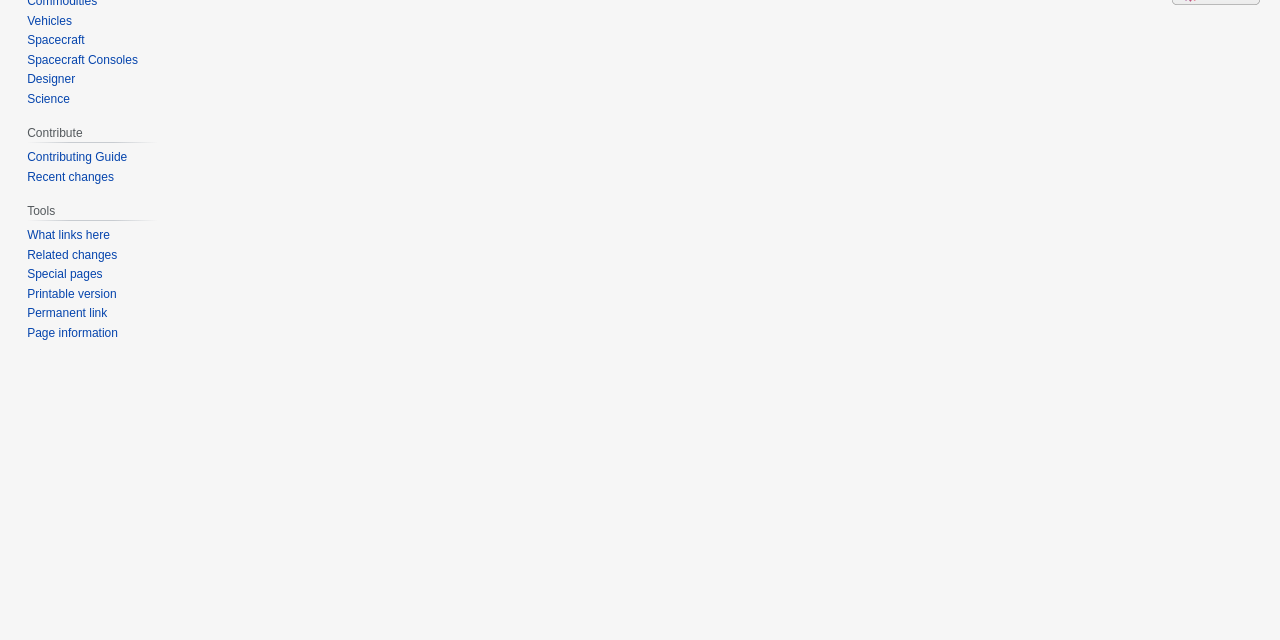Using the provided description: "July 2023", find the bounding box coordinates of the corresponding UI element. The output should be four float numbers between 0 and 1, in the format [left, top, right, bottom].

None